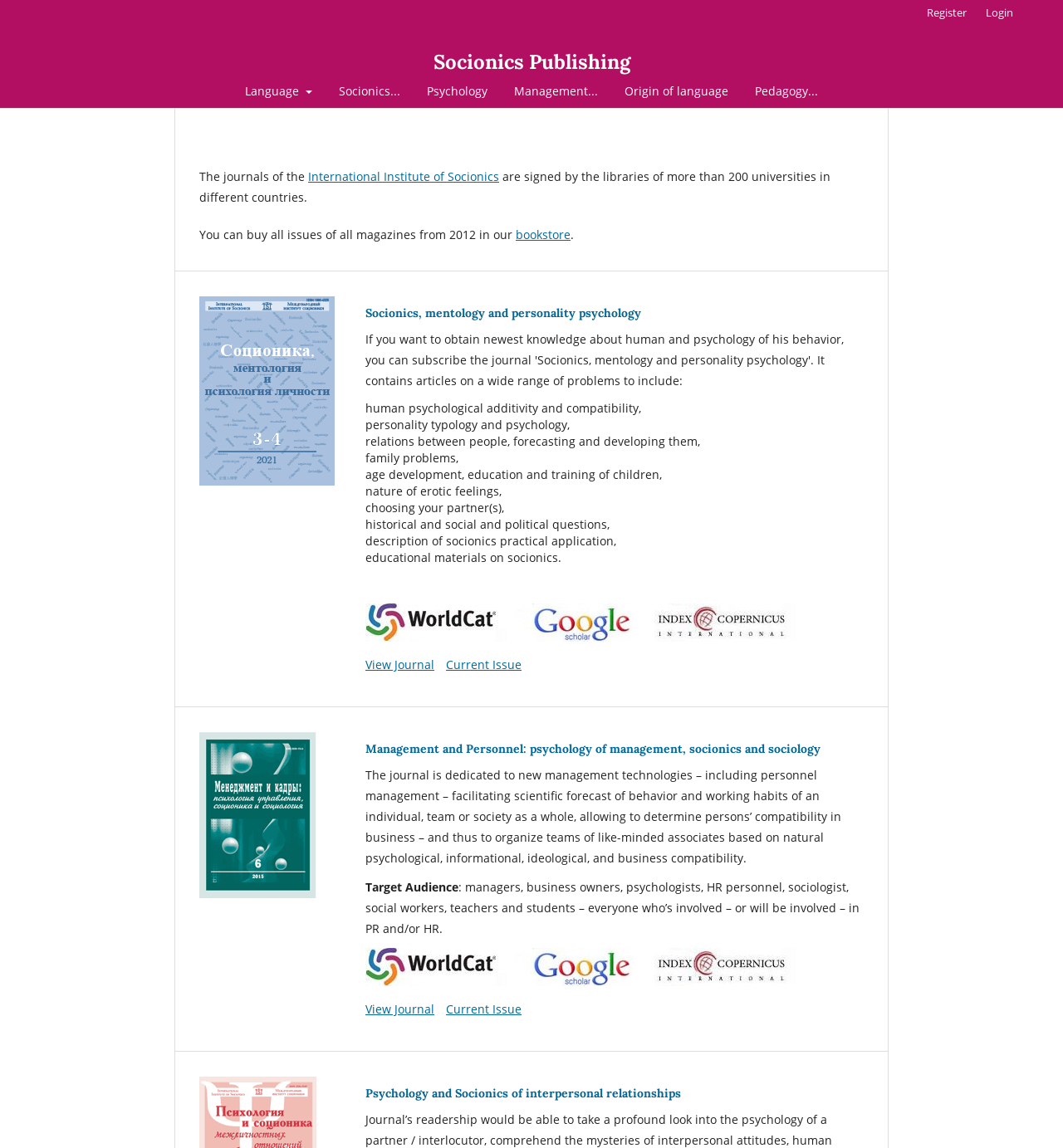Find the bounding box coordinates of the clickable region needed to perform the following instruction: "Leave a comment". The coordinates should be provided as four float numbers between 0 and 1, i.e., [left, top, right, bottom].

None